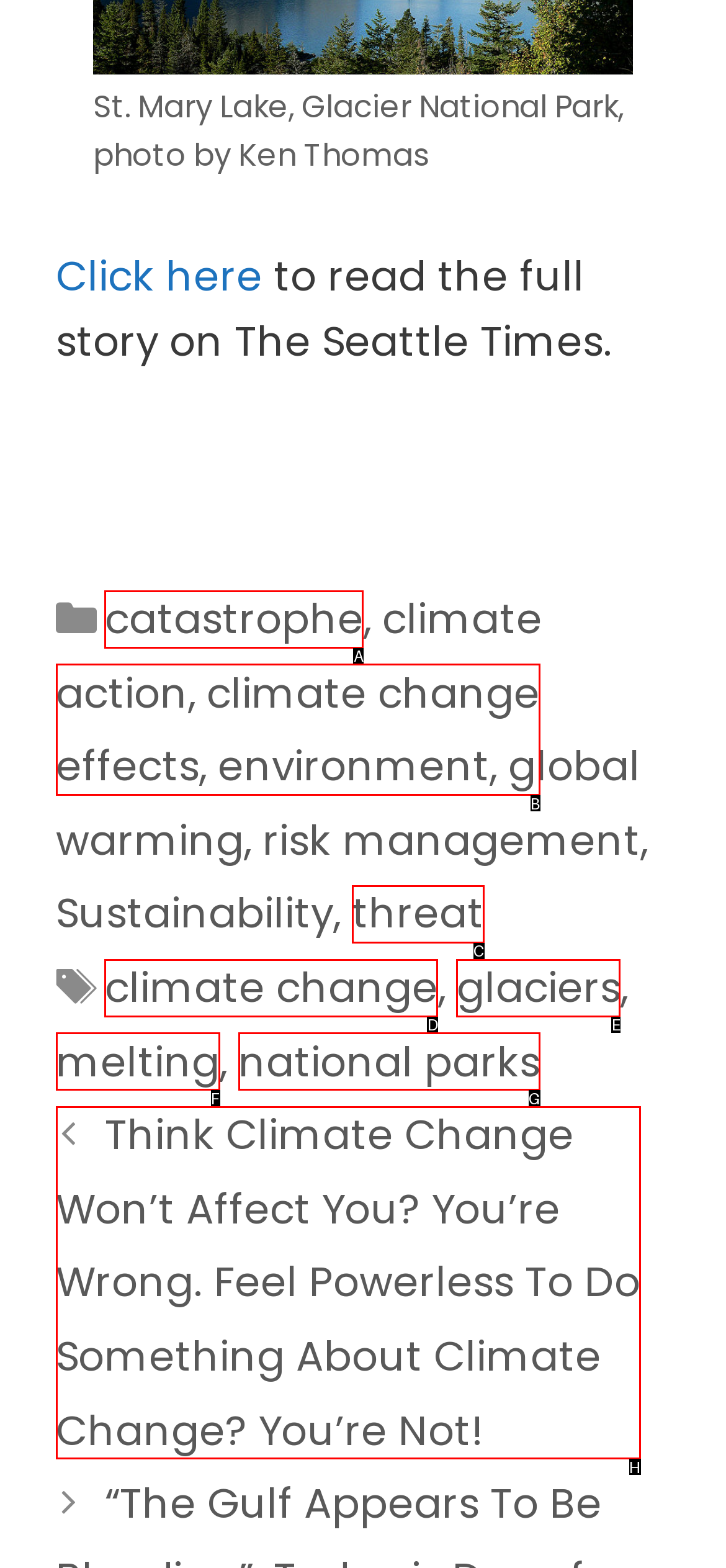Which lettered option matches the following description: climate change effects
Provide the letter of the matching option directly.

B